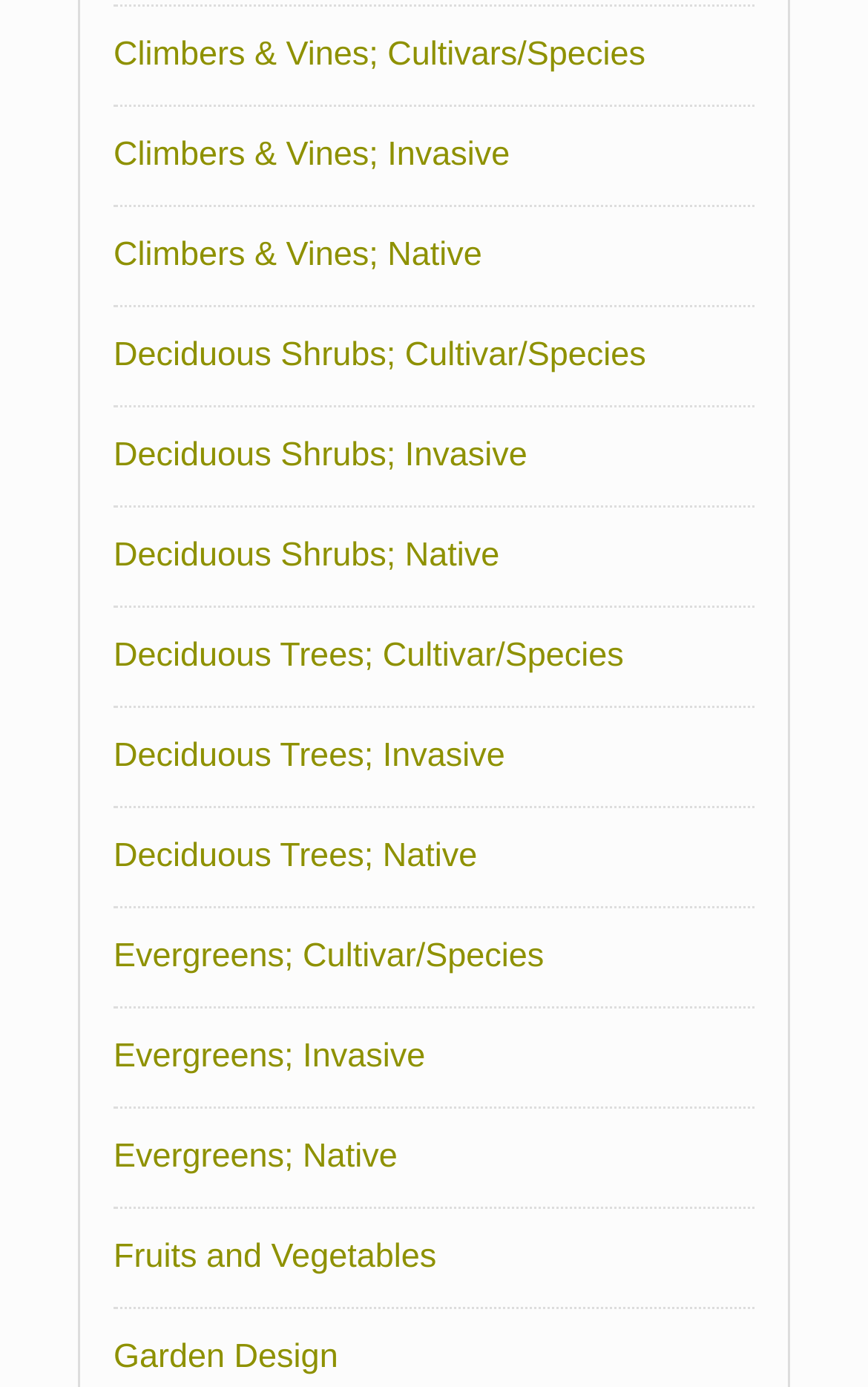Please determine the bounding box coordinates of the element to click on in order to accomplish the following task: "View evergreens invasive species". Ensure the coordinates are four float numbers ranging from 0 to 1, i.e., [left, top, right, bottom].

[0.131, 0.748, 0.49, 0.775]